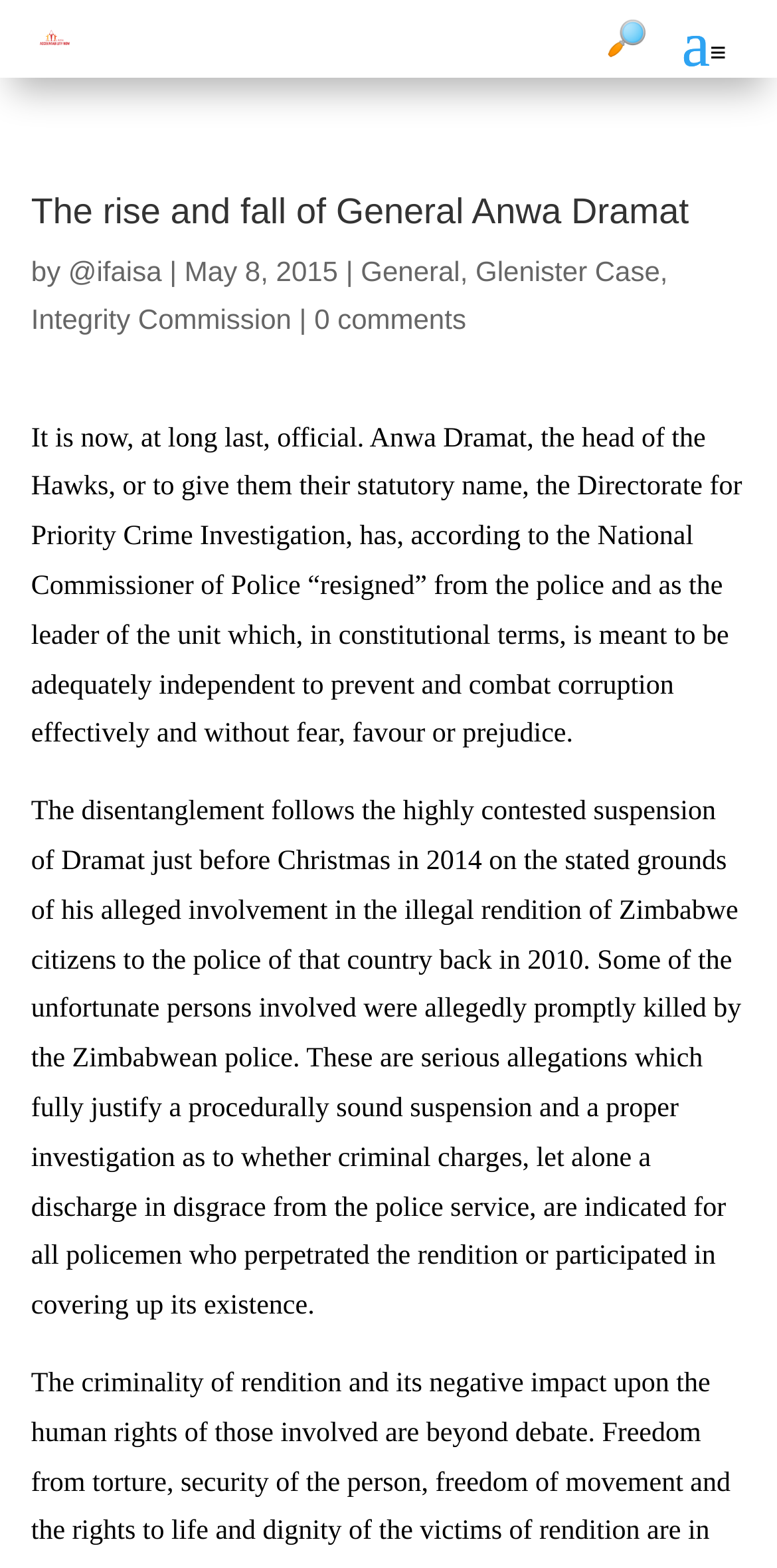What is the author of the article?
Based on the visual details in the image, please answer the question thoroughly.

The question asks for the author of the article, which is mentioned in the link element with the text '@ifaisa'.